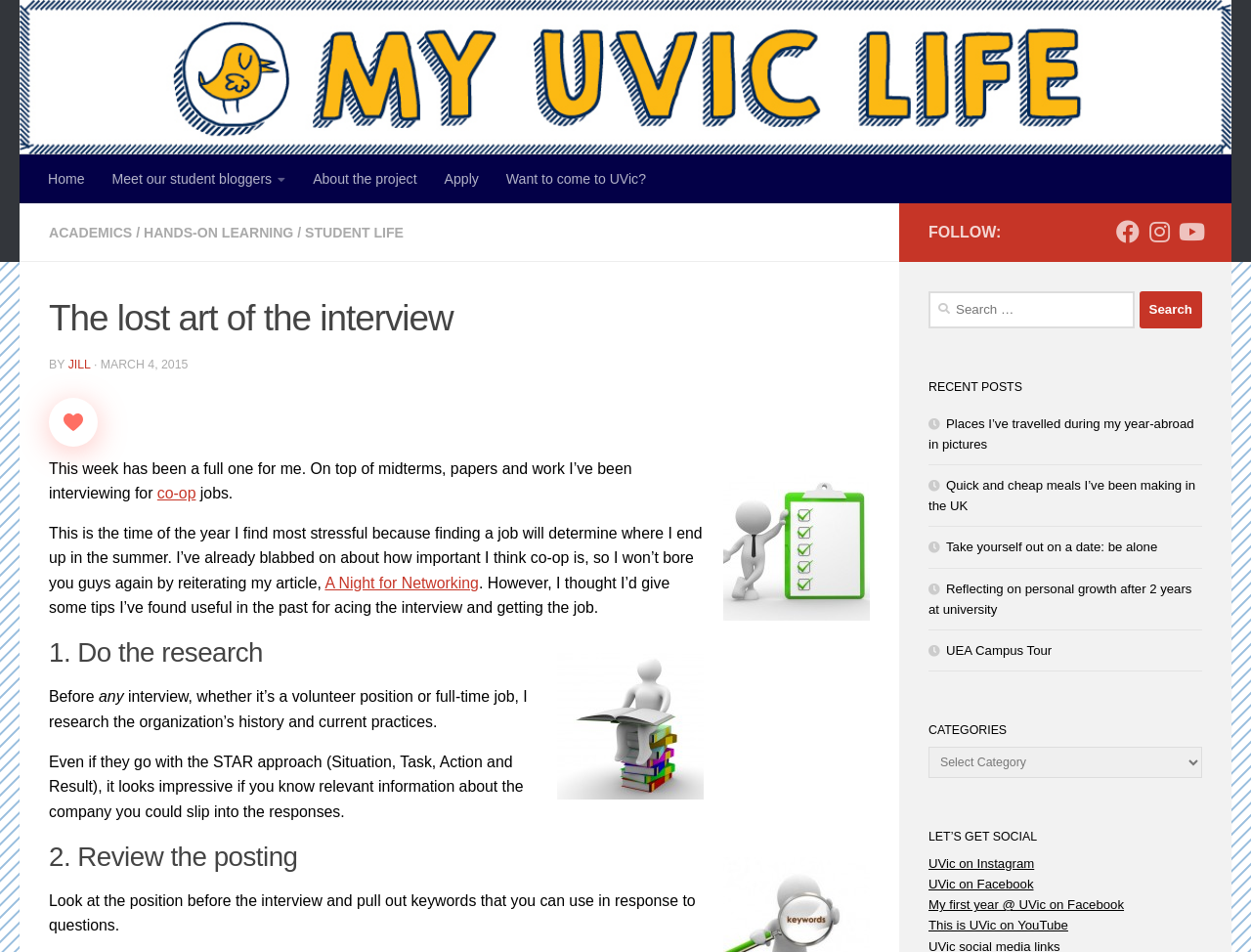Show the bounding box coordinates of the element that should be clicked to complete the task: "Search for something".

[0.742, 0.306, 0.961, 0.345]